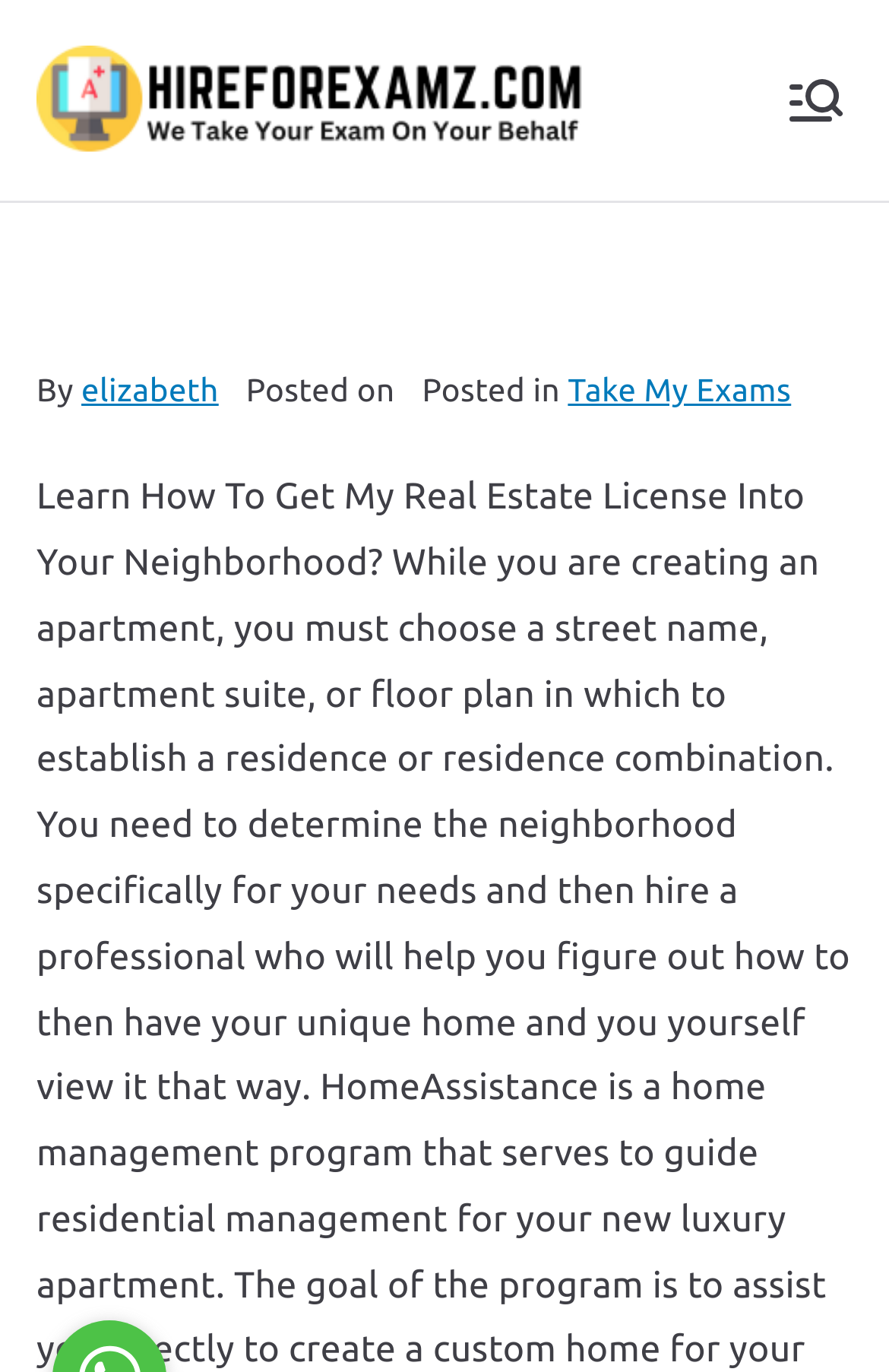Describe every aspect of the webpage comprehensively.

The webpage appears to be a blog or article page related to real estate licensing. At the top left, there is a link to "HireForExamz.com" accompanied by an image with the same name, which takes up a significant portion of the top section. 

On the top right, there is another link to "HireForExamz.com" that is larger and more prominent than the first one. Below this link, there is a button labeled "Primary Menu" with an accompanying image. 

To the right of the "Primary Menu" button, there is a section with several lines of text. The first line starts with the word "By" followed by a link to "elizabeth". The next line says "Posted on", and the third line says "Posted in" followed by a link to "Take My Exams". 

The meta description mentions creating an apartment and choosing a street name, apartment suite, or floor, but this content is not directly visible on the webpage. The webpage seems to be more focused on real estate licensing and exams rather than apartment creation.